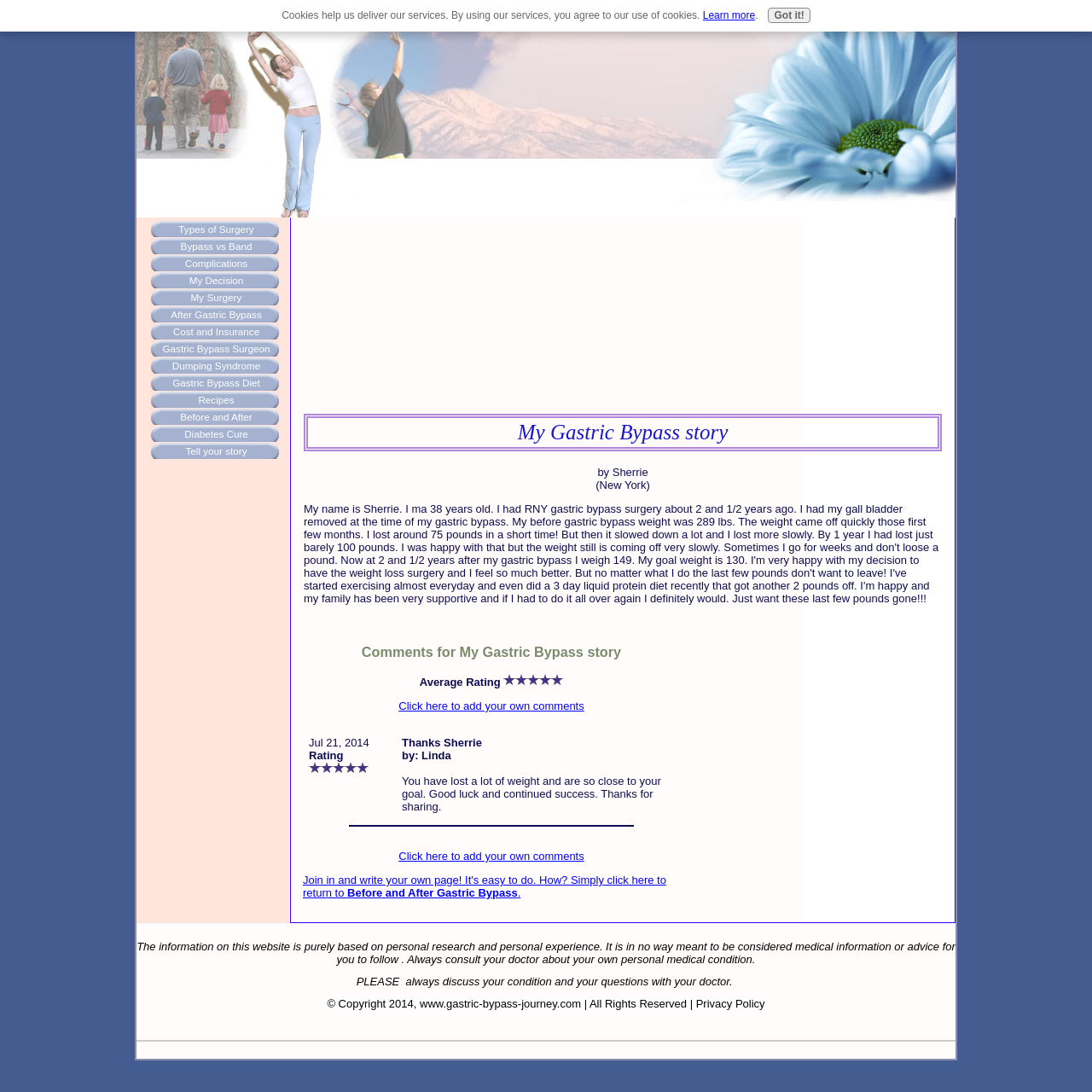Please find and report the bounding box coordinates of the element to click in order to perform the following action: "Click the 'Tell your story' link". The coordinates should be expressed as four float numbers between 0 and 1, in the format [left, top, right, bottom].

[0.138, 0.405, 0.255, 0.42]